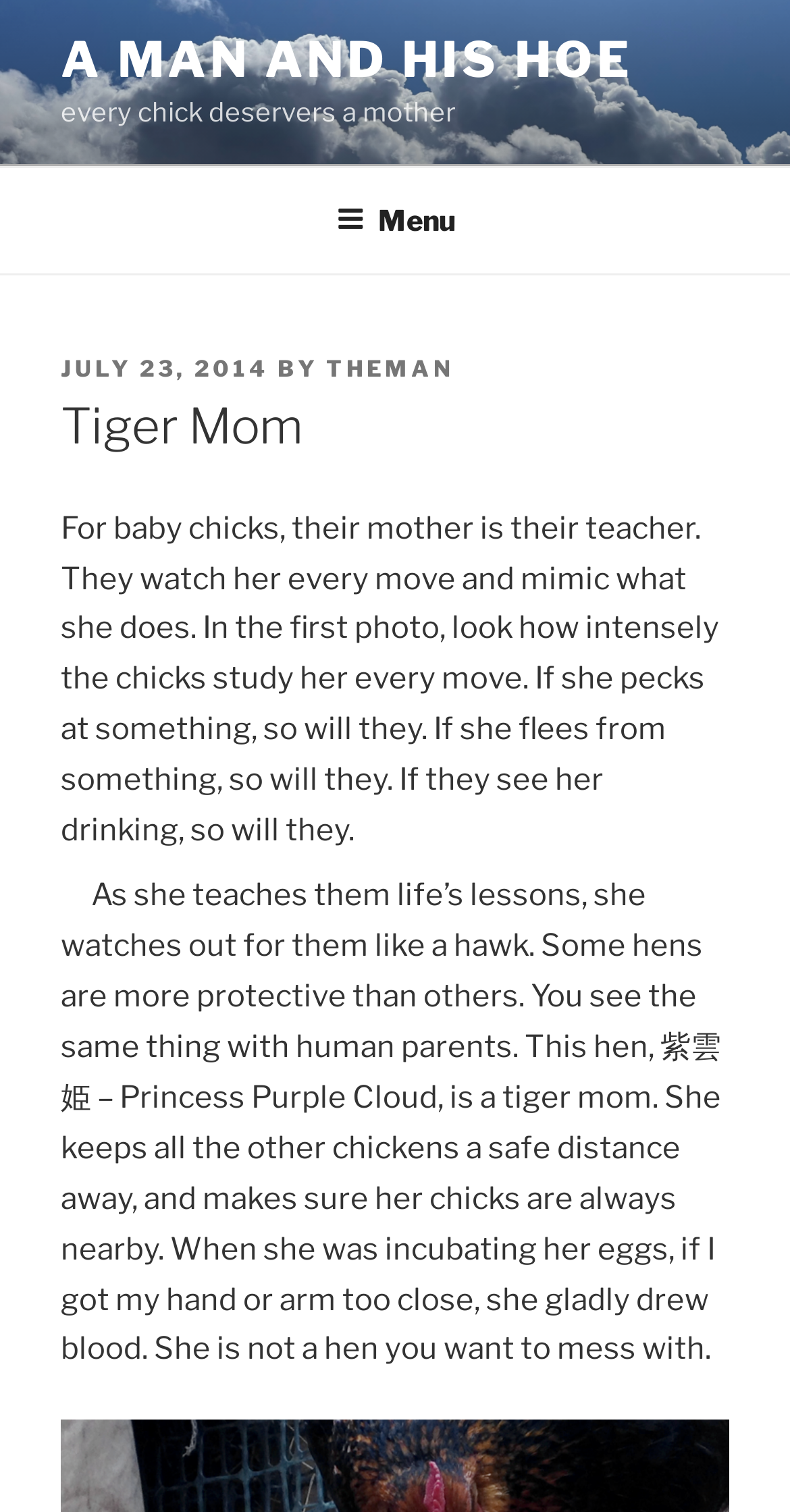What is the topic of the posted article?
Refer to the image and respond with a one-word or short-phrase answer.

Baby chicks and their mother